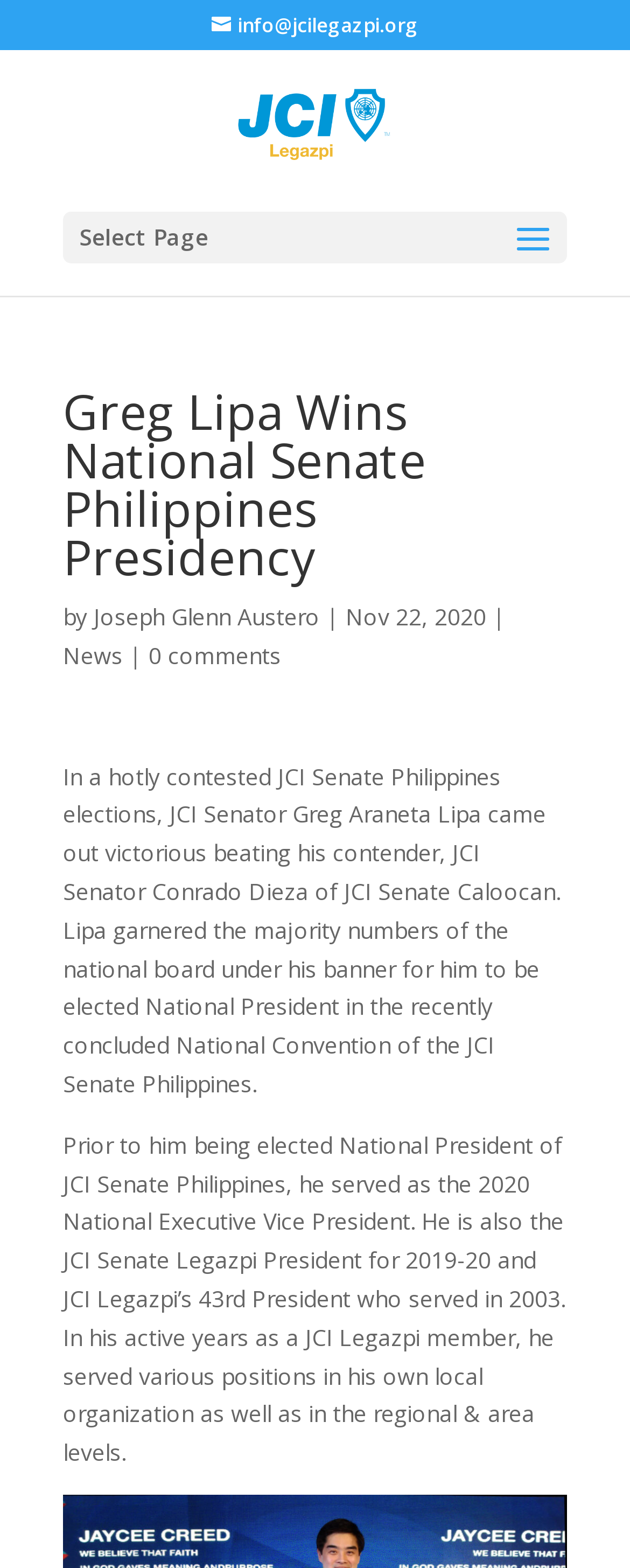Construct a thorough caption encompassing all aspects of the webpage.

The webpage is about Greg Lipa's victory in the JCI Senate Philippines elections. At the top, there is a navigation section with links to "info@jcilegazpi.org" and "JCI Legazpi | Junior Chamber International Legazpi", accompanied by an image of the JCI Legazpi logo. Below this section, there is a dropdown menu labeled "Select Page".

The main content of the webpage is divided into two sections. The first section has a heading that reads "Greg Lipa Wins National Senate Philippines Presidency" and is followed by the author's name, "Joseph Glenn Austero", and the date "Nov 22, 2020". Below this, there are two links, "News" and "0 comments".

The second section is the main article, which describes Greg Lipa's victory in the JCI Senate Philippines elections. The article is divided into two paragraphs. The first paragraph explains how Lipa won the election, beating his contender JCI Senator Conrado Dieza. The second paragraph provides more background information on Lipa's previous positions, including his role as the 2020 National Executive Vice President and his presidency of JCI Senate Legazpi and JCI Legazpi.

Throughout the webpage, there are a total of 5 links, 2 of which are in the navigation section, and 3 of which are in the main content section. There is also 1 image, which is the JCI Legazpi logo. The webpage has a clear structure, with the navigation section at the top, followed by the main content section, which is divided into two sections: the heading and author information, and the main article.